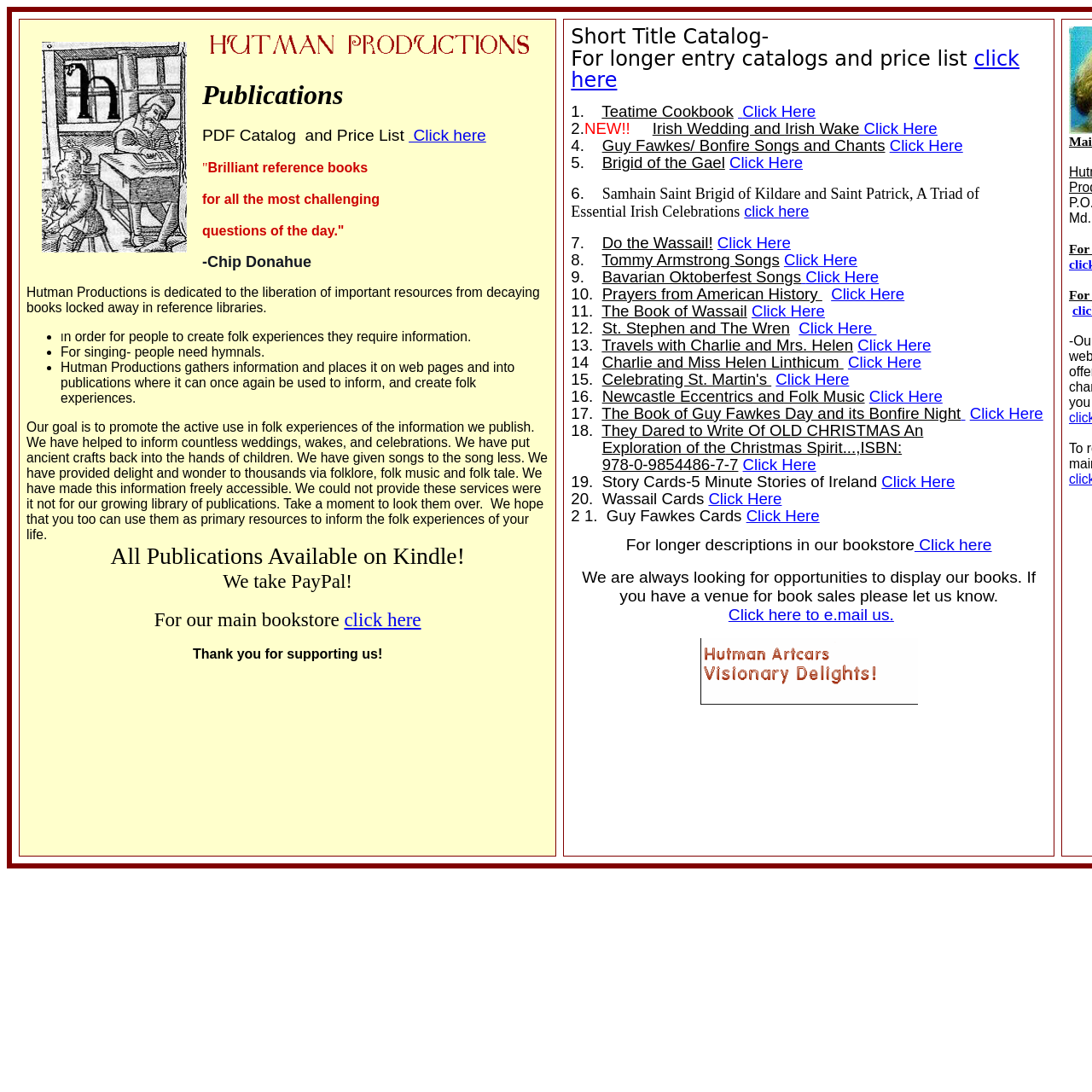Please give a one-word or short phrase response to the following question: 
What is the purpose of Hutman Productions' publications?

Inform and create folk experiences